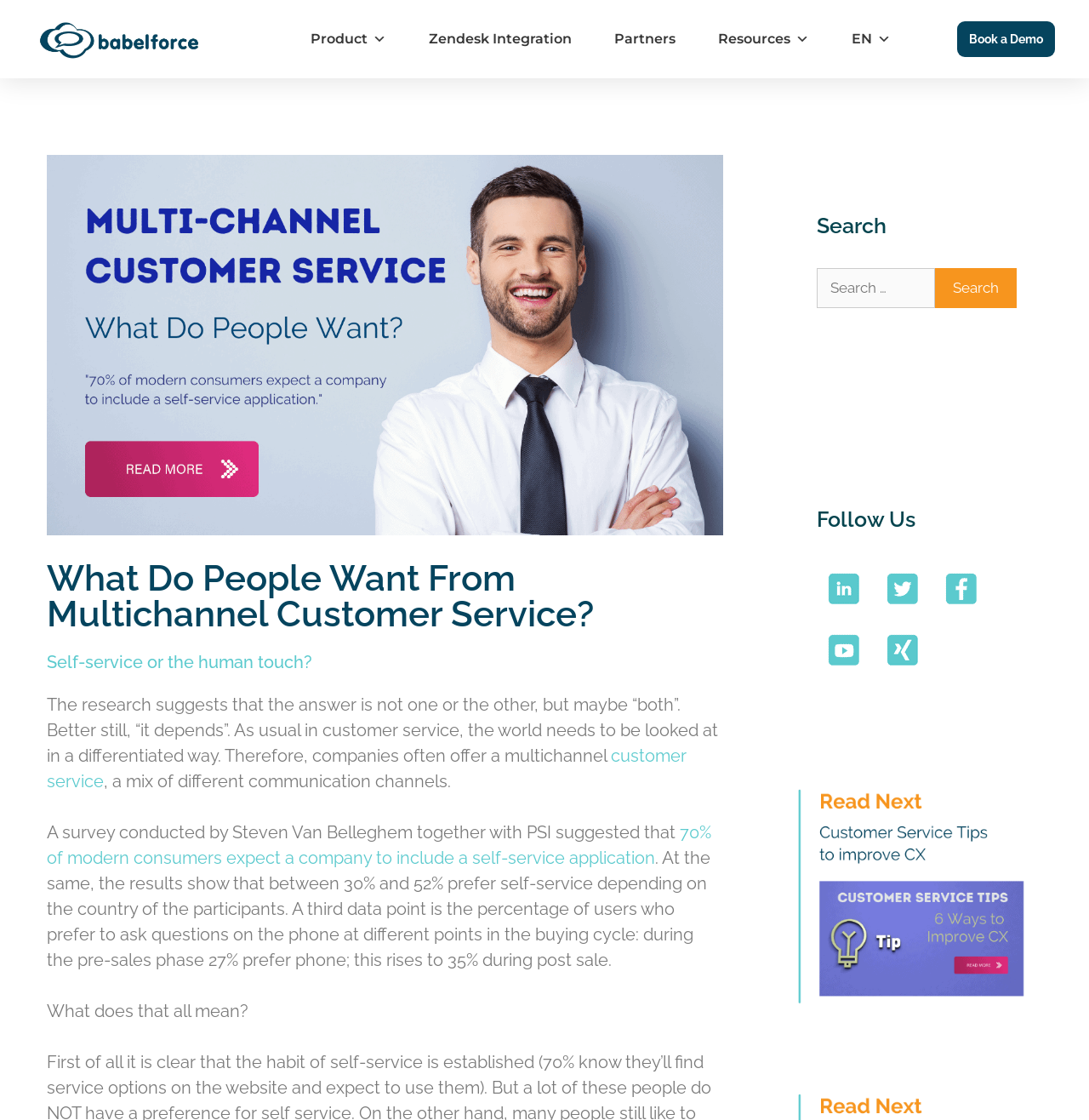Locate the bounding box coordinates of the clickable region to complete the following instruction: "learn about quilting techniques."

None